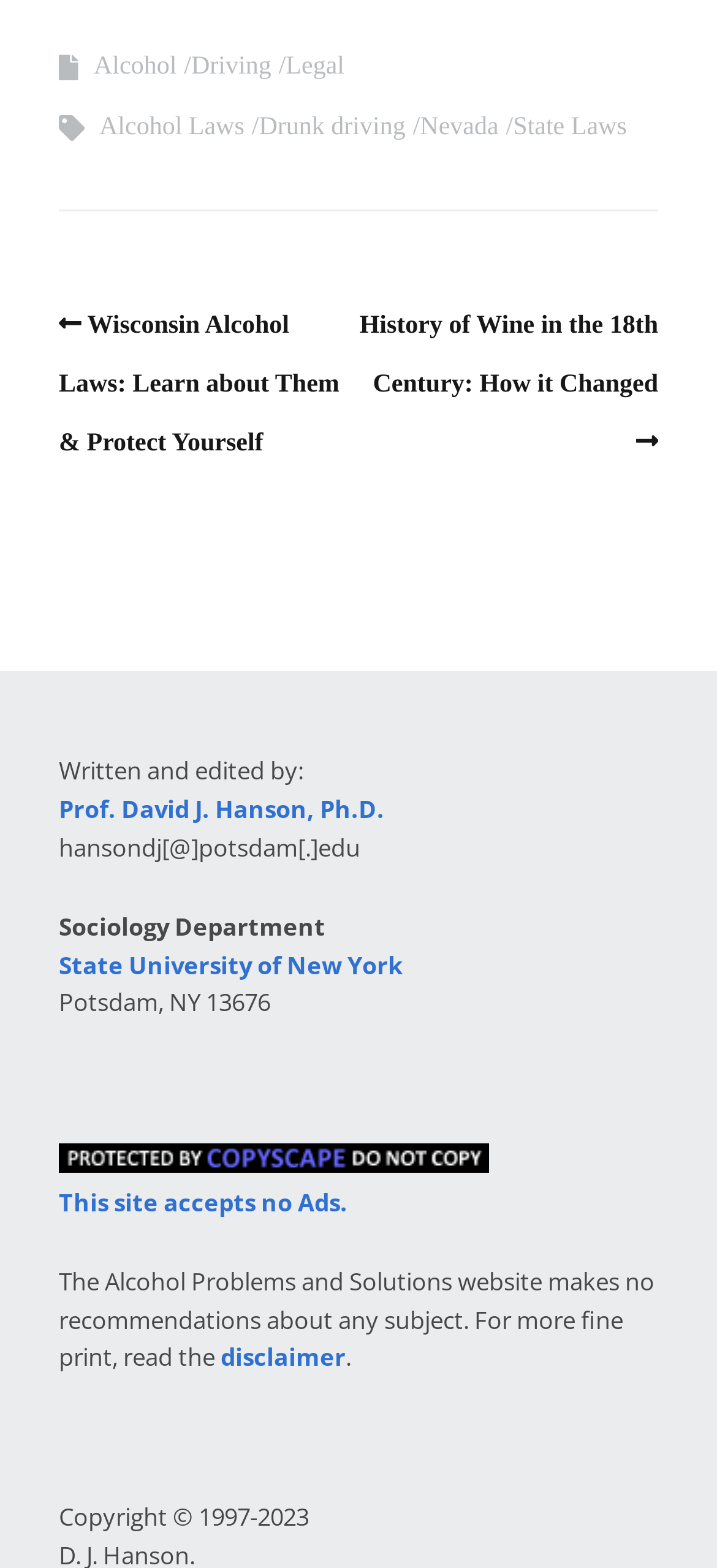Locate the bounding box coordinates of the clickable region to complete the following instruction: "visit the page about drunk driving."

[0.362, 0.525, 0.577, 0.547]